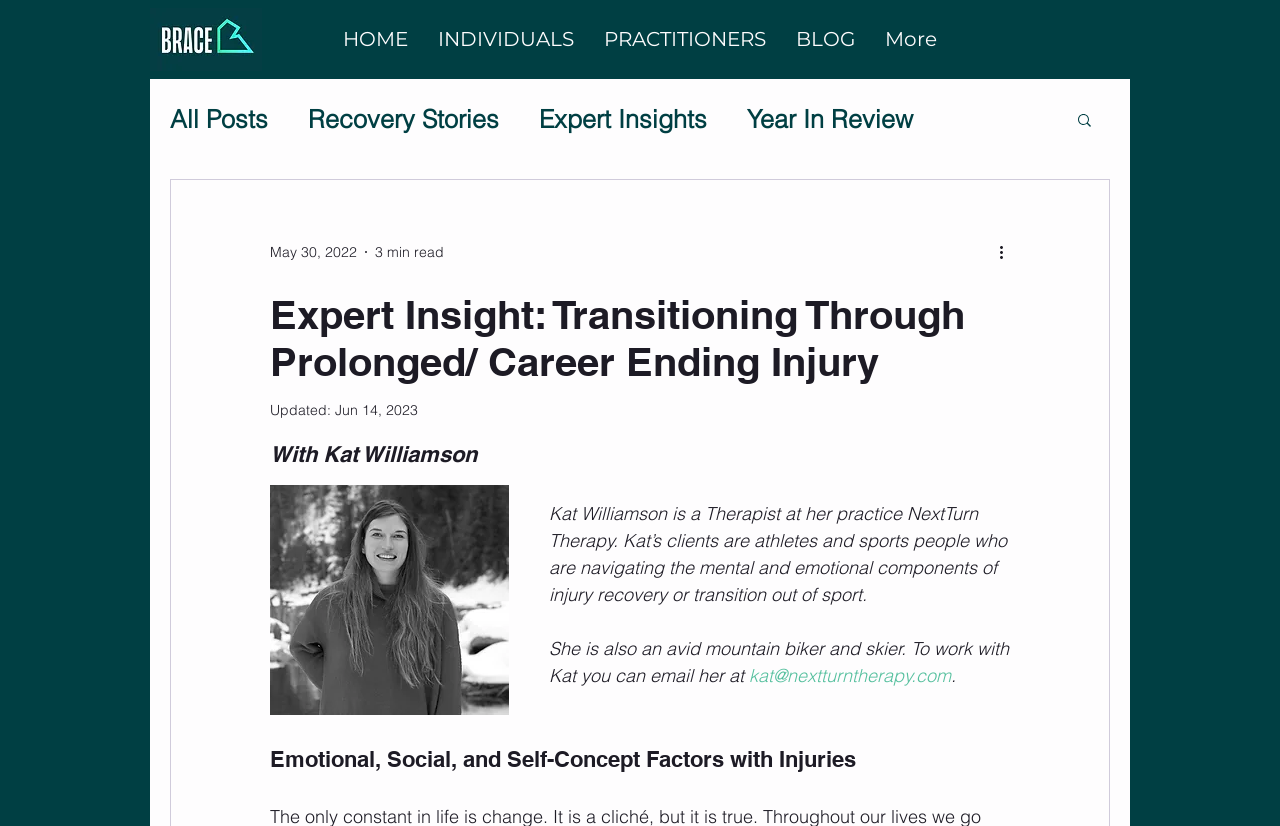From the image, can you give a detailed response to the question below:
What is the name of the therapist?

I found the answer by looking at the subheading 'With Kat Williamson' and the paragraph that follows, which describes Kat Williamson as a therapist at her practice NextTurn Therapy.